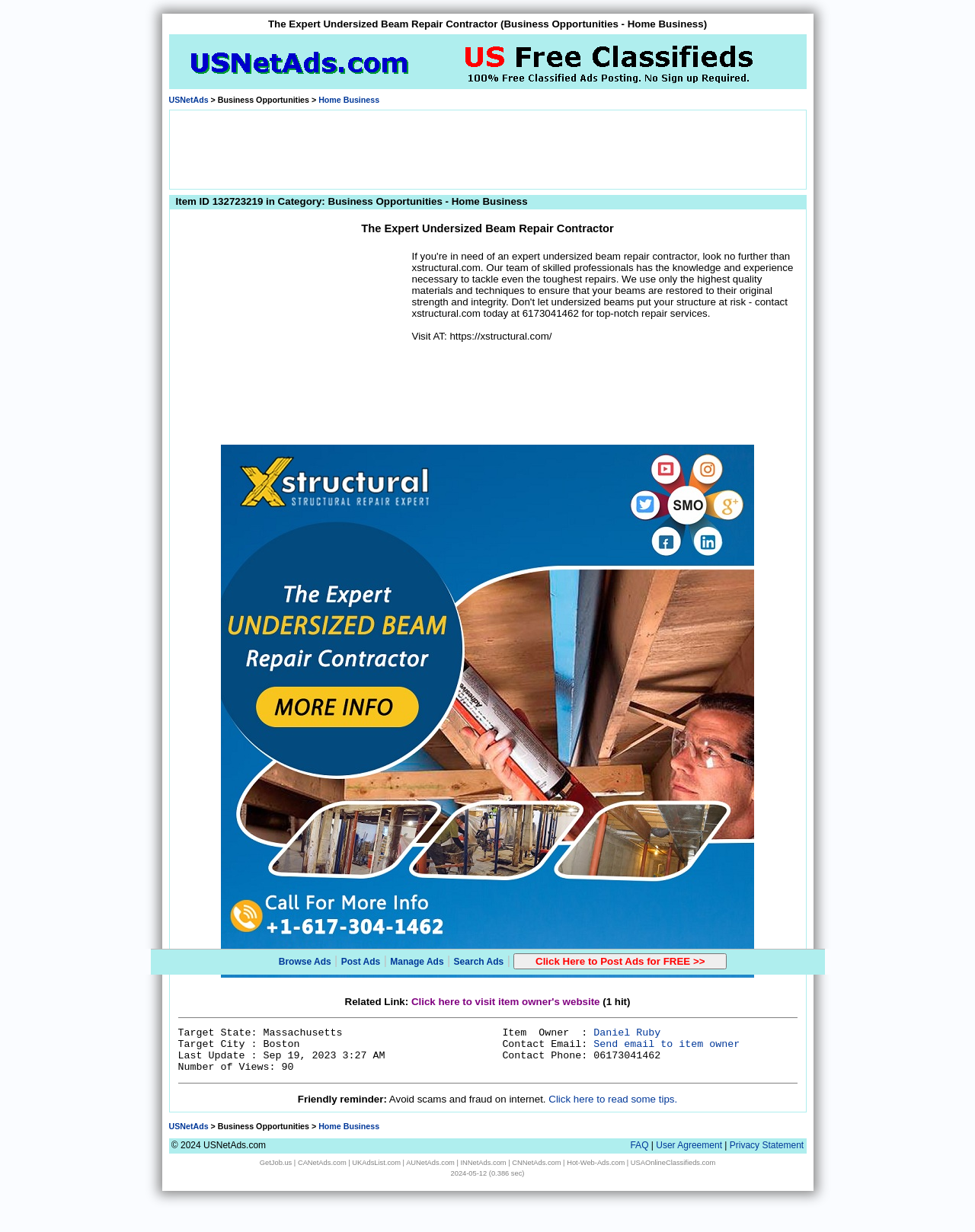Use a single word or phrase to respond to the question:
What is the contact phone number of the item owner?

06173041462